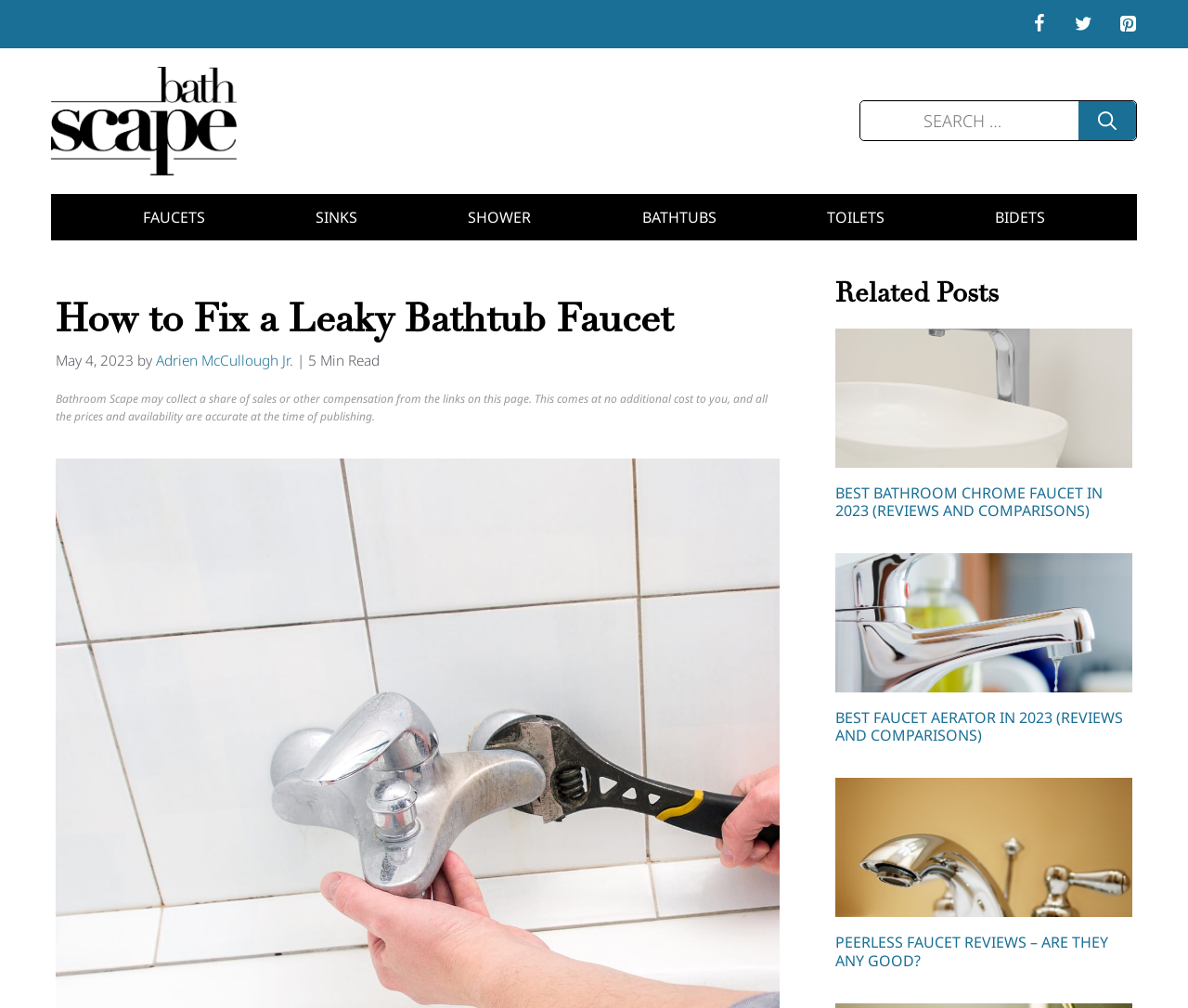Please find the bounding box coordinates for the clickable element needed to perform this instruction: "Click on the link to read peerless faucet reviews".

[0.703, 0.885, 0.953, 0.908]